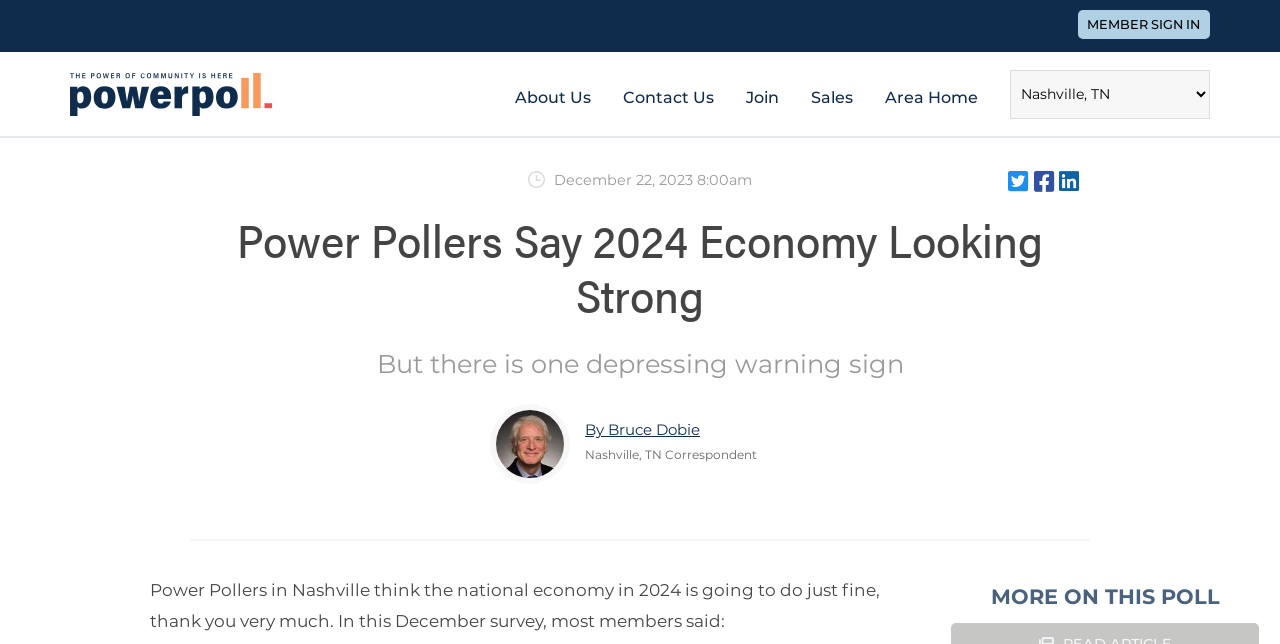Find the bounding box coordinates of the element's region that should be clicked in order to follow the given instruction: "Visit the Power Poll homepage". The coordinates should consist of four float numbers between 0 and 1, i.e., [left, top, right, bottom].

[0.055, 0.104, 0.213, 0.188]